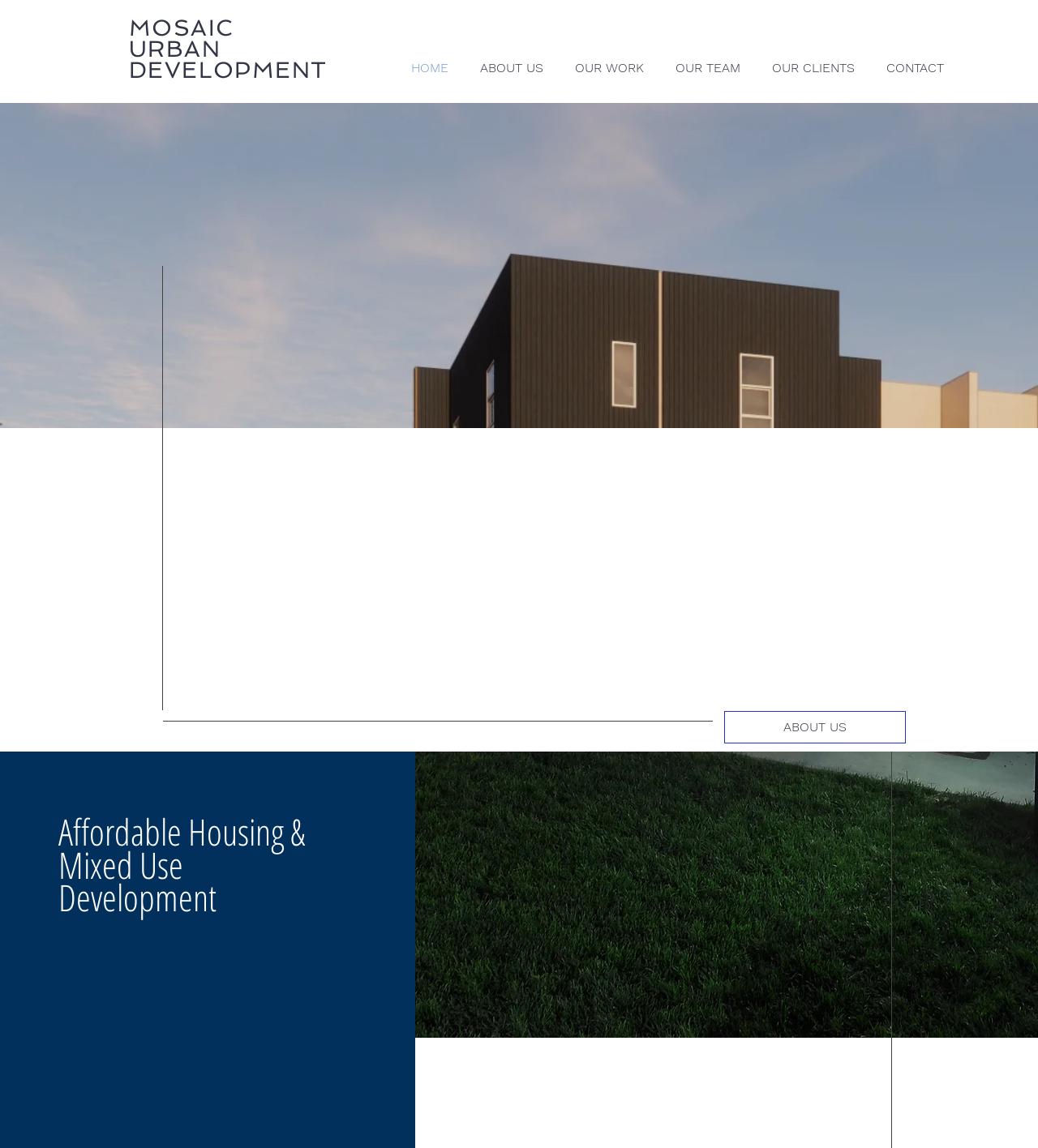What is the name of the company?
Answer the question with a single word or phrase, referring to the image.

Mosaic Urban Development